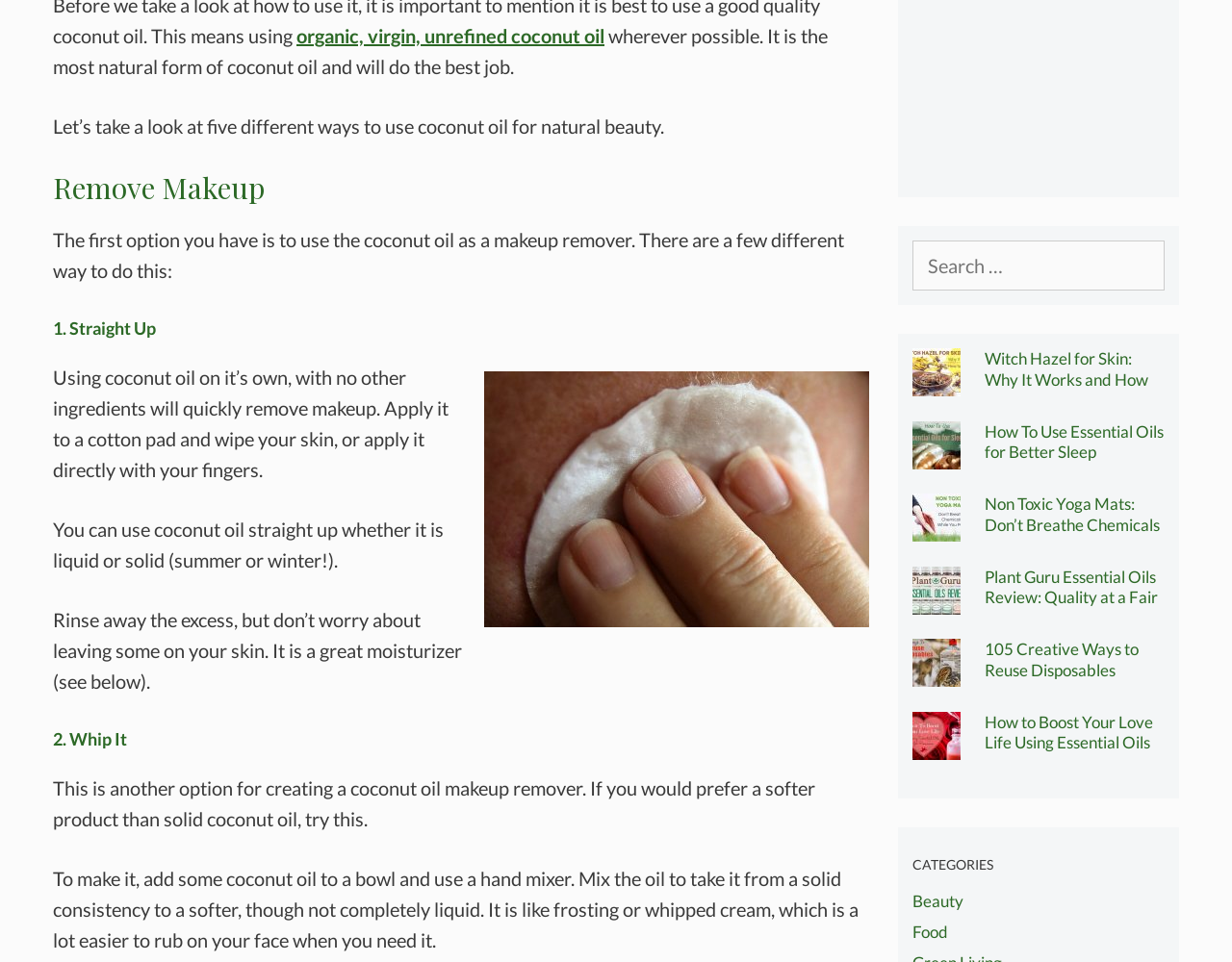Provide the bounding box coordinates for the UI element that is described as: "Food".

[0.74, 0.958, 0.769, 0.979]